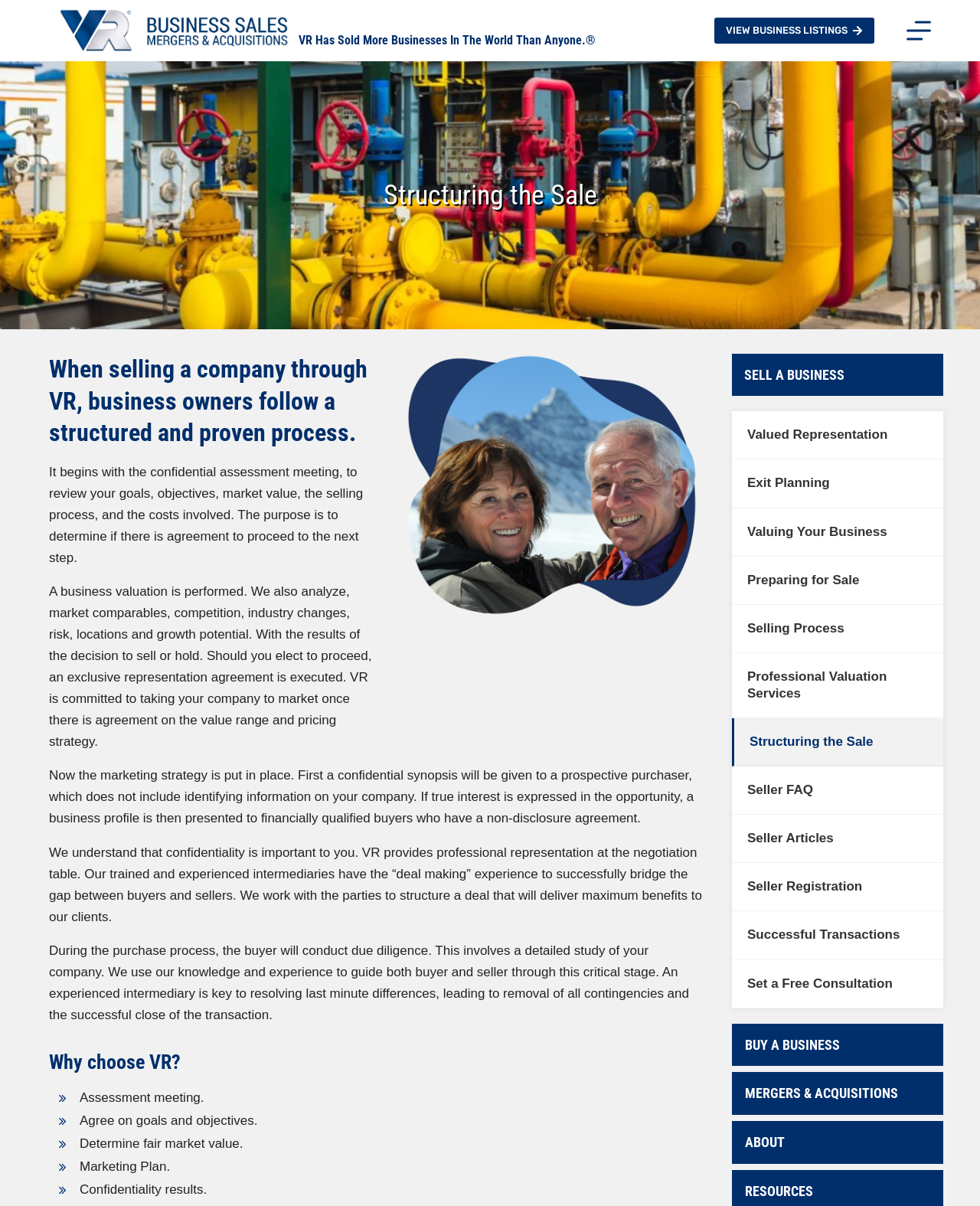Please pinpoint the bounding box coordinates for the region I should click to adhere to this instruction: "Open off canvas".

[0.925, 0.015, 0.95, 0.036]